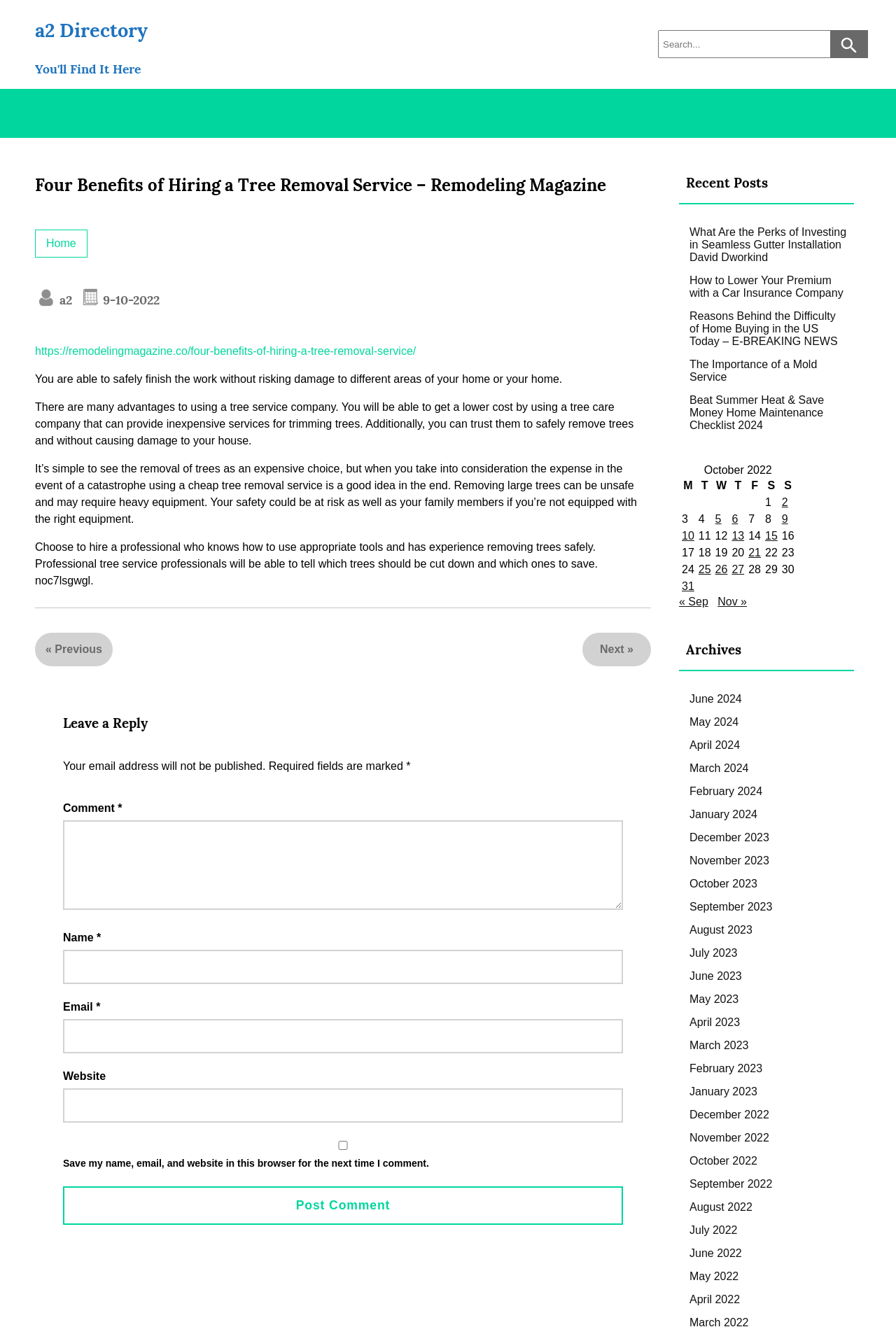Can you determine the bounding box coordinates of the area that needs to be clicked to fulfill the following instruction: "View previous posts"?

[0.061, 0.472, 0.114, 0.496]